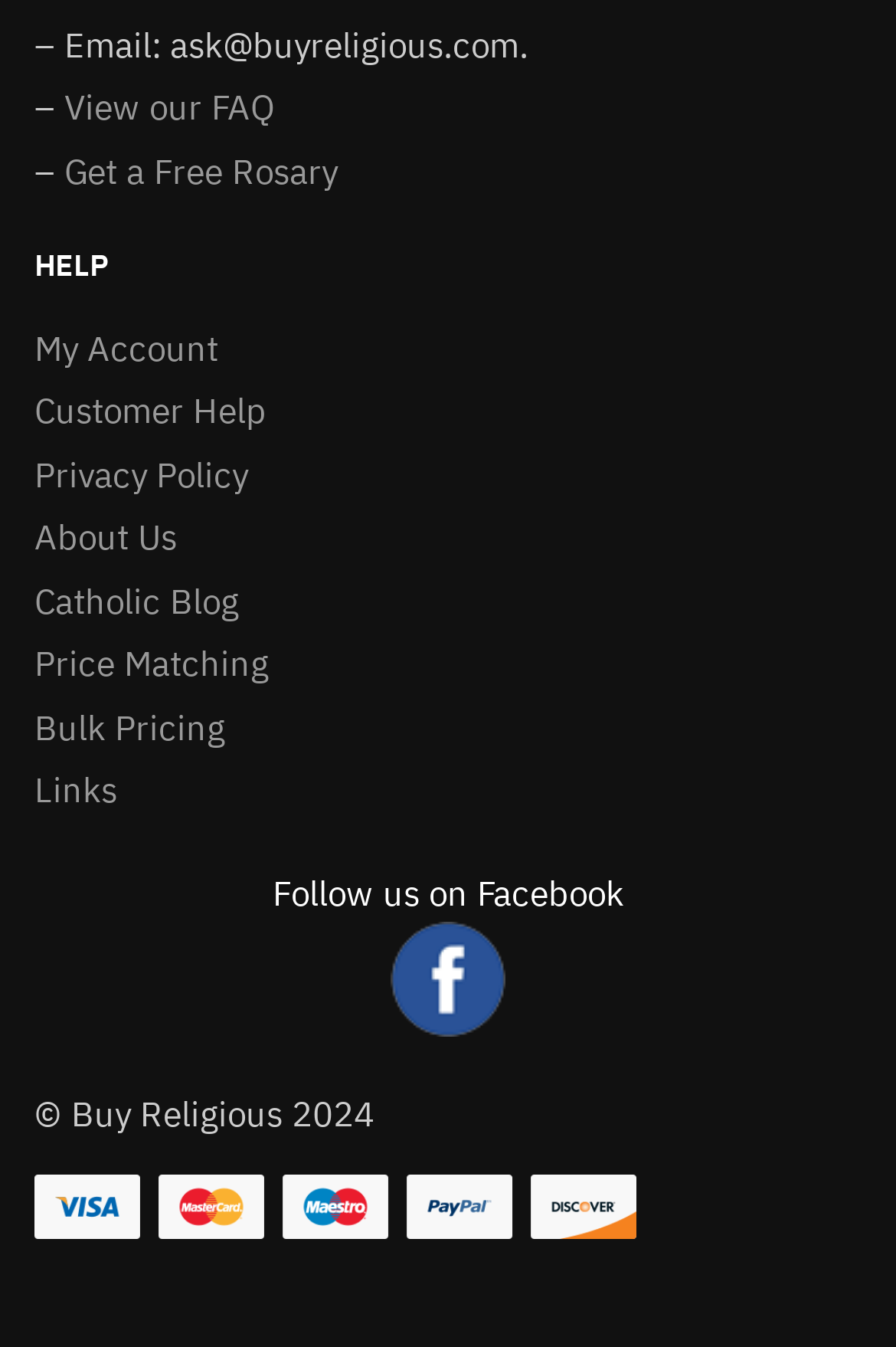Please find the bounding box for the UI component described as follows: "parent_node: Follow us on Facebook".

[0.038, 0.647, 0.962, 0.77]